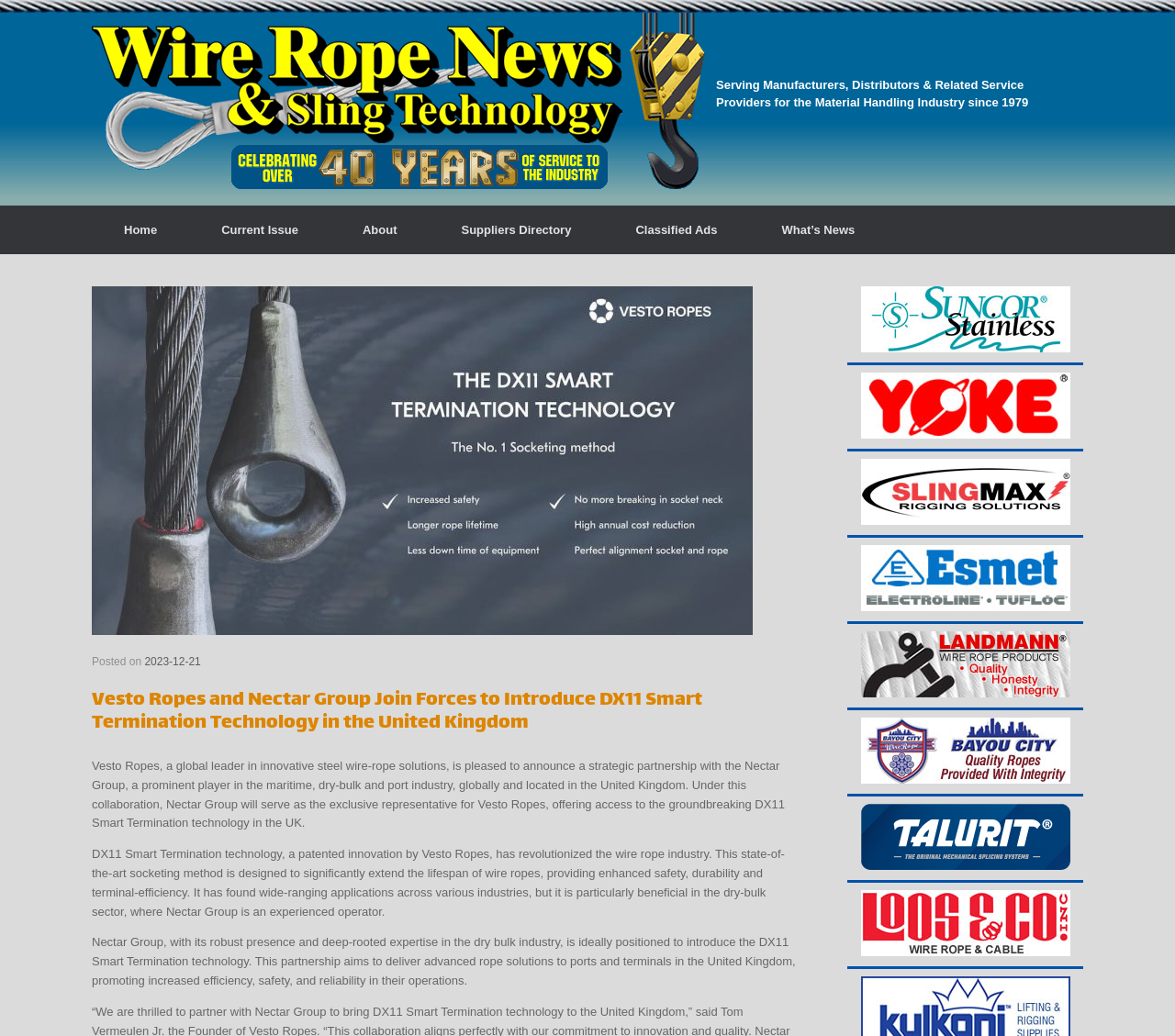What is the date of the article?
Kindly offer a detailed explanation using the data available in the image.

The date of the article is mentioned in the article heading and is also linked as a separate element, indicating that it is a specific date, namely December 21, 2023.